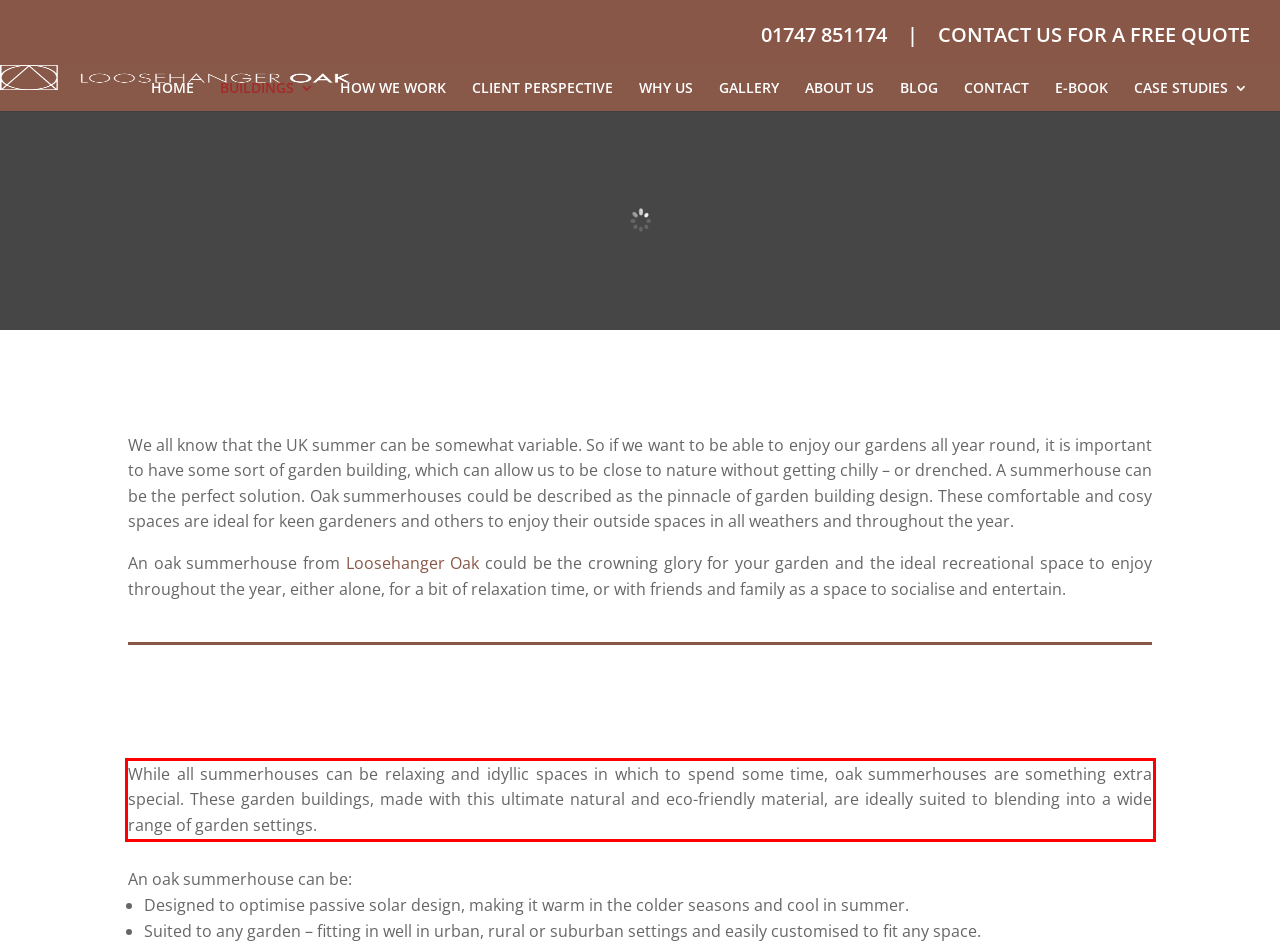Please look at the screenshot provided and find the red bounding box. Extract the text content contained within this bounding box.

While all summerhouses can be relaxing and idyllic spaces in which to spend some time, oak summerhouses are something extra special. These garden buildings, made with this ultimate natural and eco-friendly material, are ideally suited to blending into a wide range of garden settings.